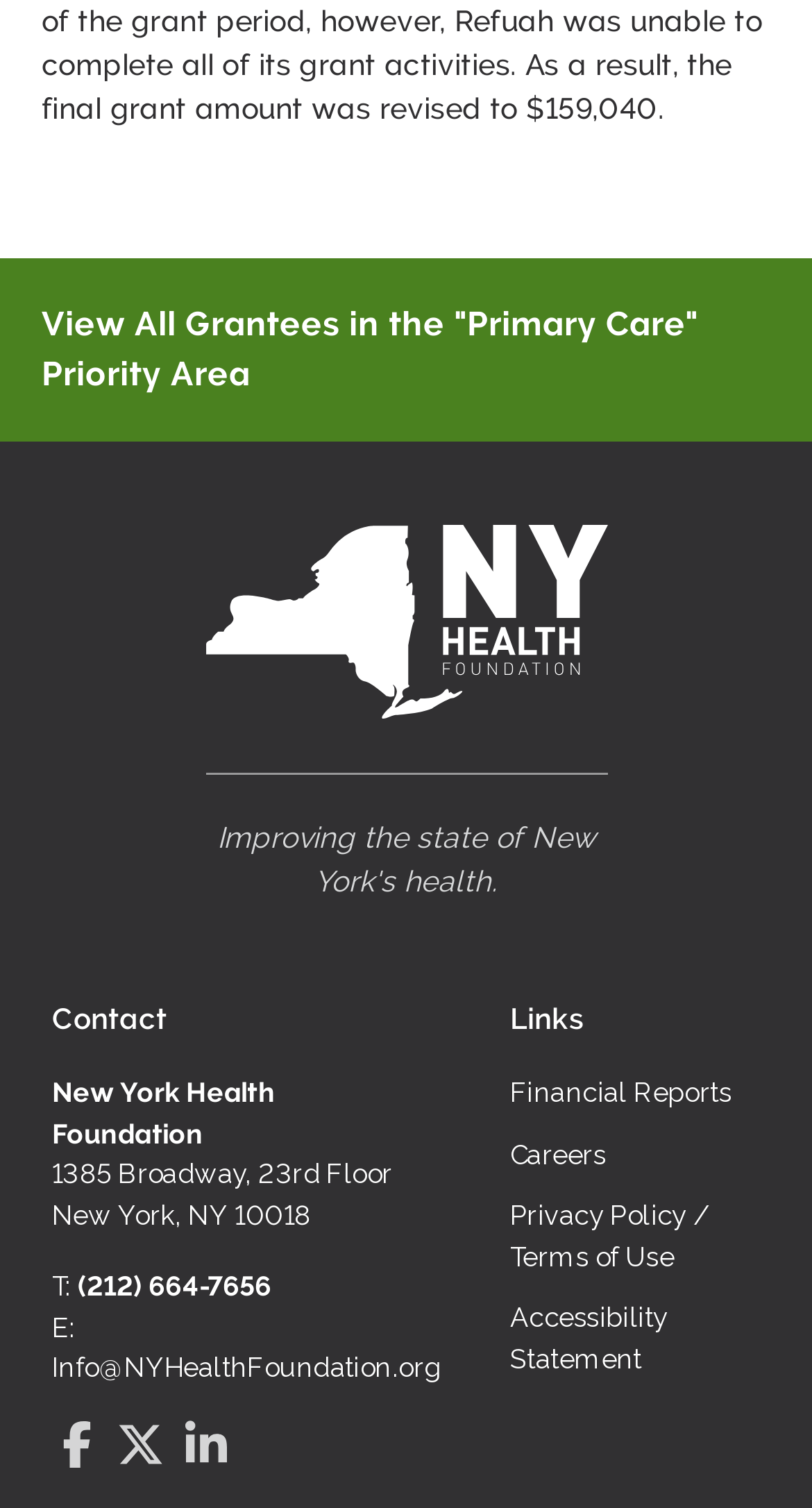Please identify the bounding box coordinates of the element's region that I should click in order to complete the following instruction: "View all grantees in the 'Primary Care' priority area". The bounding box coordinates consist of four float numbers between 0 and 1, i.e., [left, top, right, bottom].

[0.0, 0.171, 1.0, 0.293]